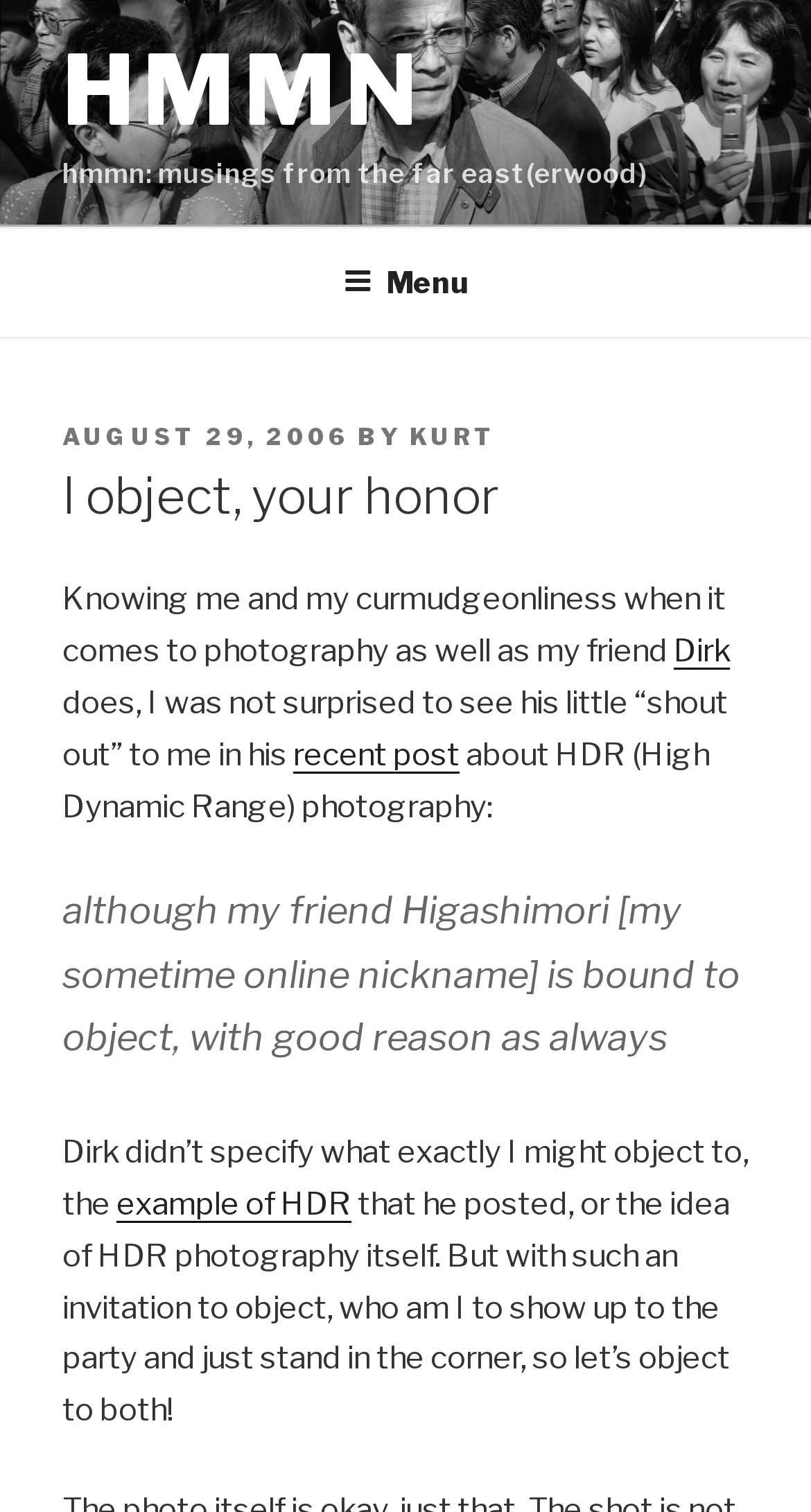What is the tone of the post?
Look at the image and respond to the question as thoroughly as possible.

The tone of the post is humorous, as the author is objecting to something in a playful manner, and the text 'who am I to show up to the party and just stand in the corner' suggests a lighthearted tone.